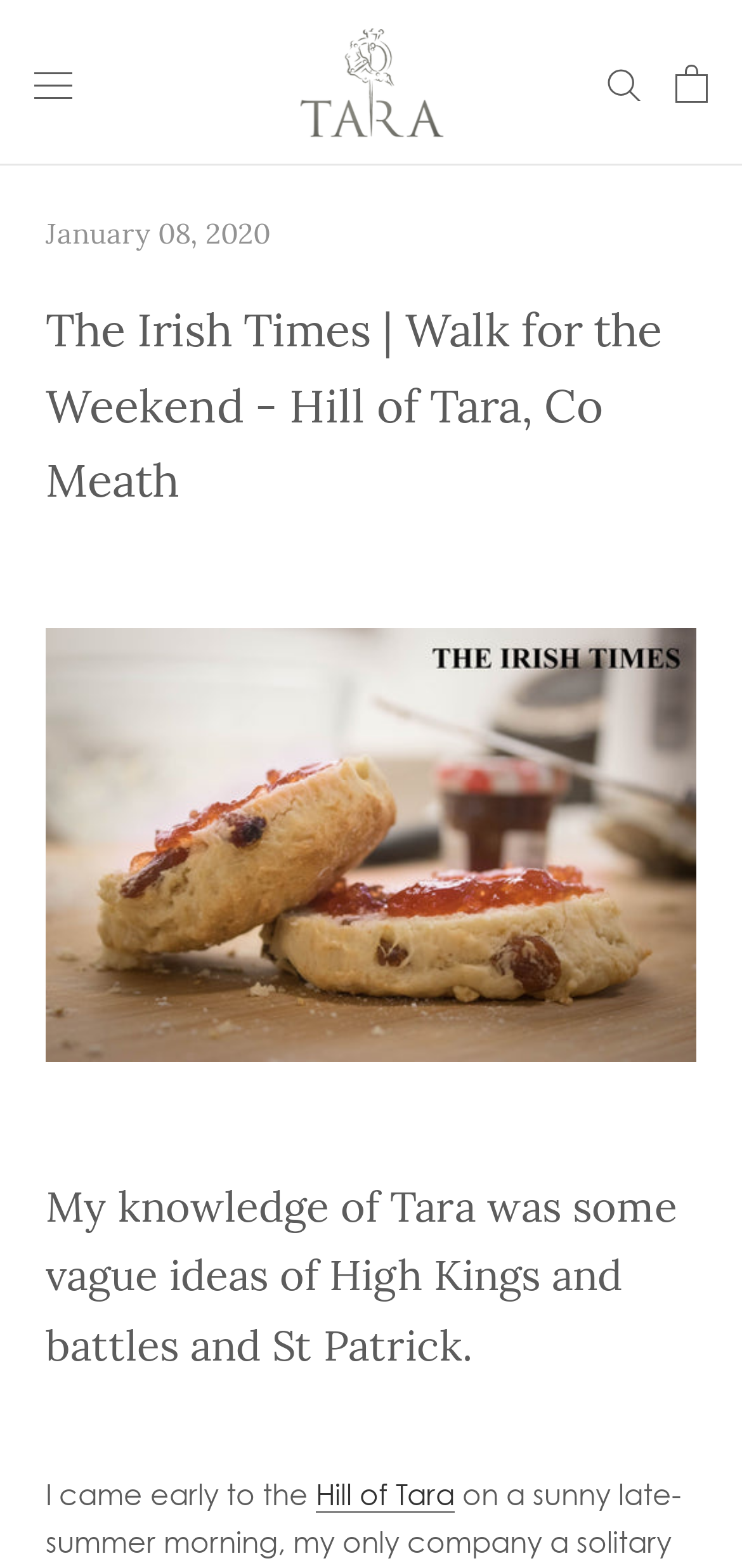Determine the bounding box coordinates for the HTML element described here: "aria-label="Open cart"".

[0.91, 0.041, 0.954, 0.065]